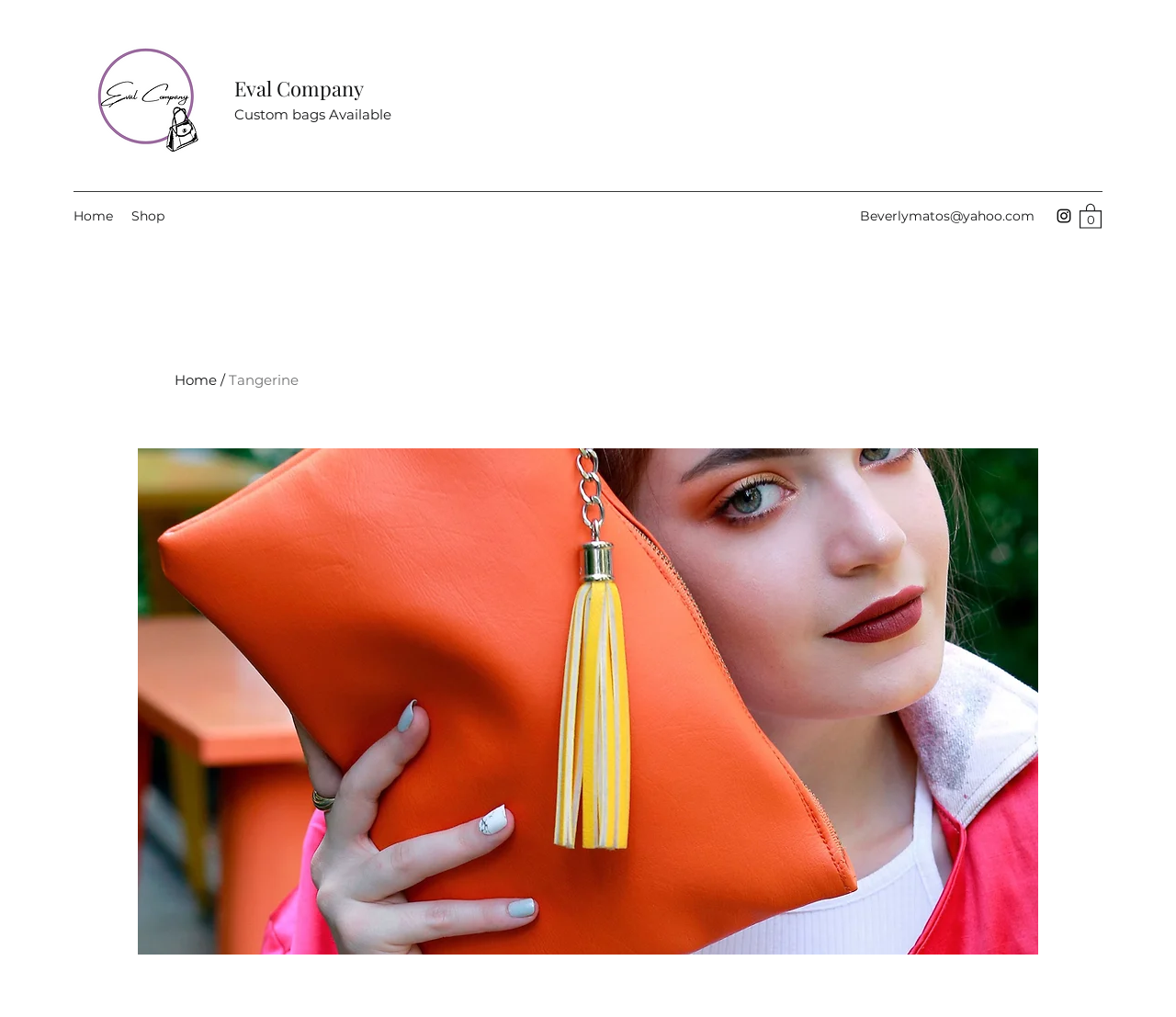From the screenshot, find the bounding box of the UI element matching this description: "Eval Company". Supply the bounding box coordinates in the form [left, top, right, bottom], each a float between 0 and 1.

[0.199, 0.073, 0.309, 0.1]